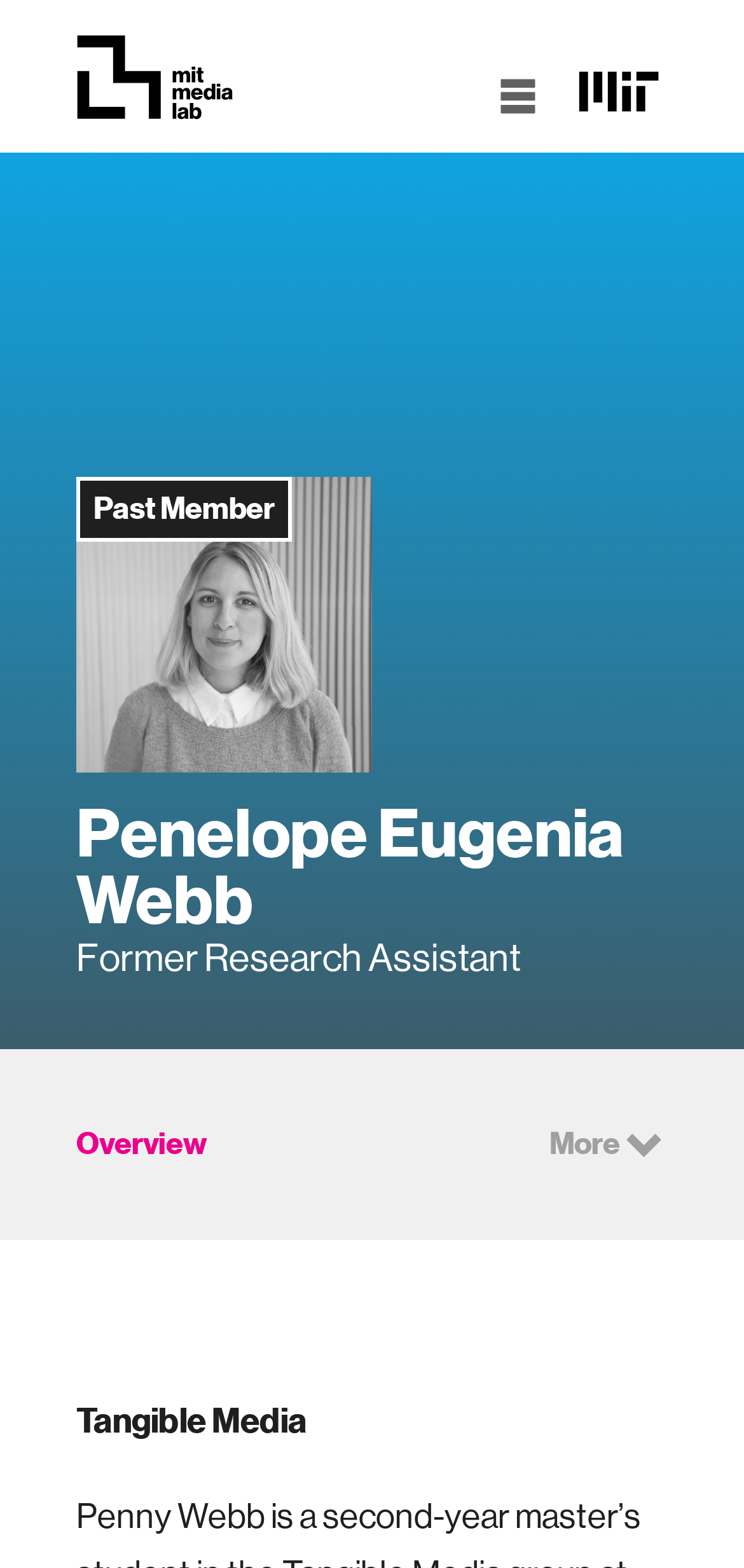Describe all the significant parts and information present on the webpage.

The webpage is about Penelope Eugenia Webb, a second-year master's student in the Tangible Media group at the MIT Media Lab. At the top left of the page, there is a link with an accompanying image, which is likely a profile picture or an icon. To the right of this, there is another link with an image, possibly a navigation button. On the top right side, there is a third link with an image, which might be a button for more options.

Below these links, there is a heading that displays Penelope Eugenia Webb's name in a prominent font. Underneath the heading, there is a static text that describes her as a "Past Member" and "Former Research Assistant". 

On the bottom left side of the page, there are two links, "Overview" and "More", with the latter having an accompanying image. The "More" link is positioned to the right of the "Overview" link. 

At the very bottom of the page, there is a static text that mentions "Tangible Media", which is likely related to Penelope's work at the MIT Media Lab.